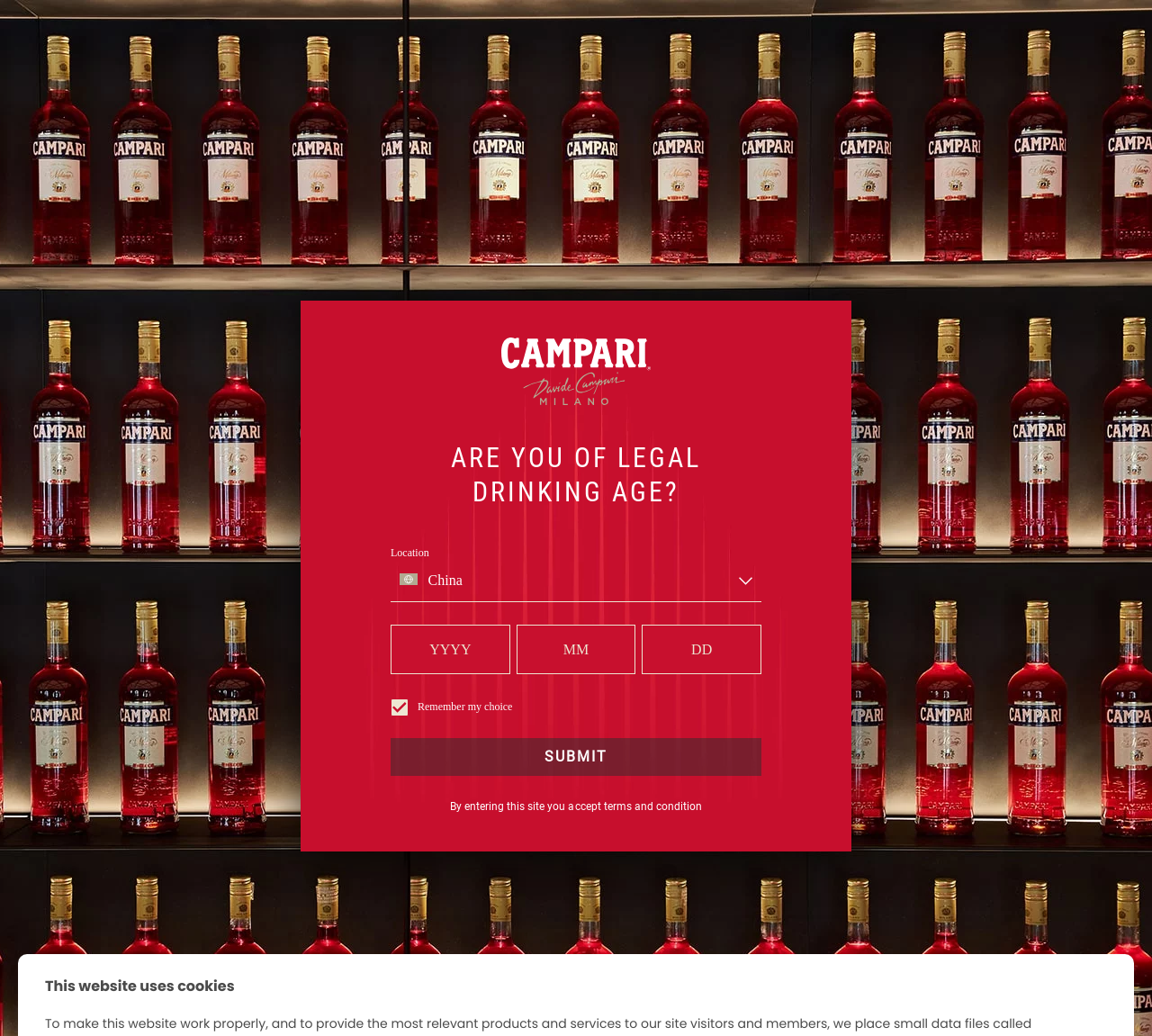Provide the bounding box coordinates of the section that needs to be clicked to accomplish the following instruction: "go to payment operations."

None